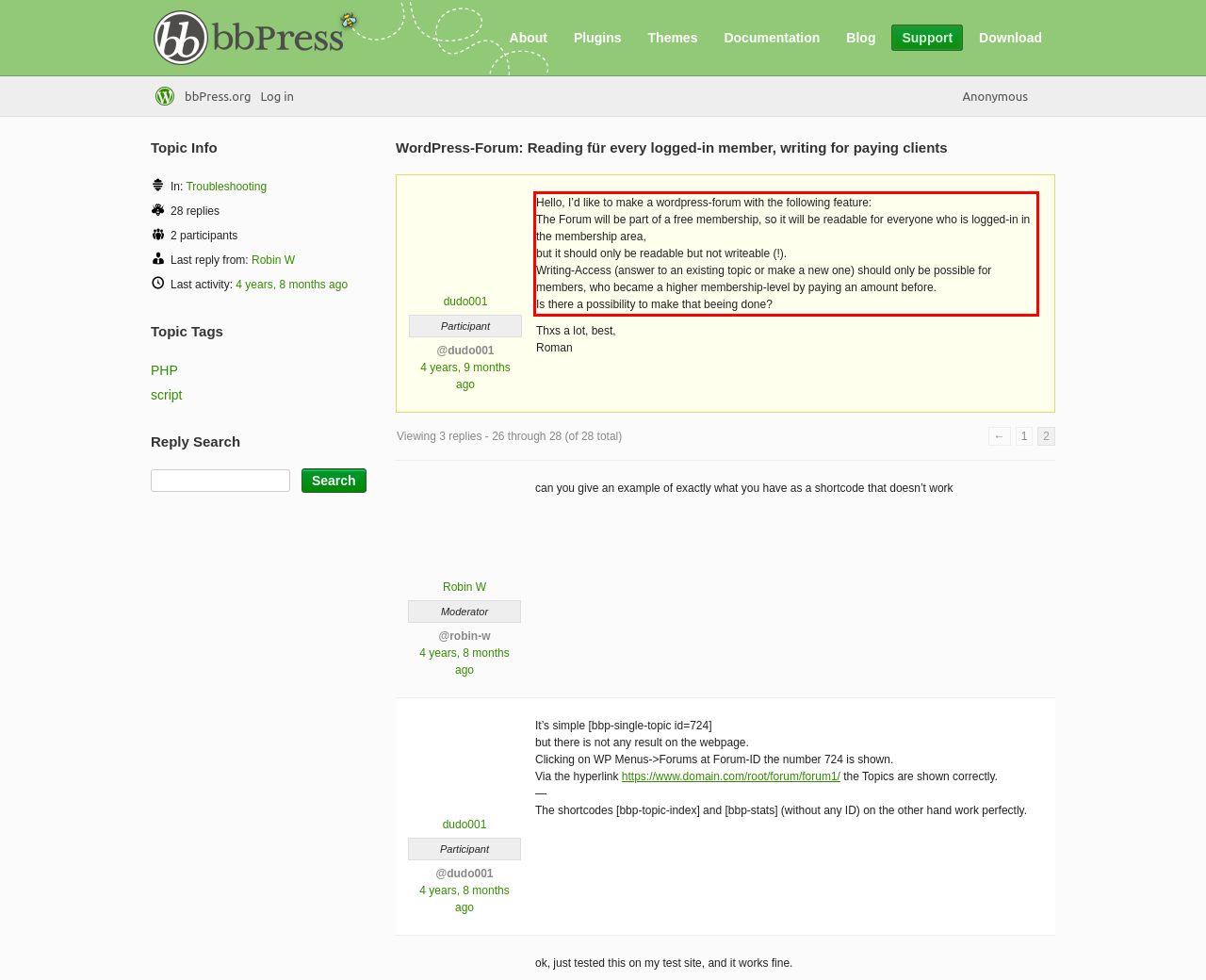Using the provided webpage screenshot, identify and read the text within the red rectangle bounding box.

Hello, I’d like to make a wordpress-forum with the following feature: The Forum will be part of a free membership, so it will be readable for everyone who is logged-in in the membership area, but it should only be readable but not writeable (!). Writing-Access (answer to an existing topic or make a new one) should only be possible for members, who became a higher membership-level by paying an amount before. Is there a possibility to make that beeing done?